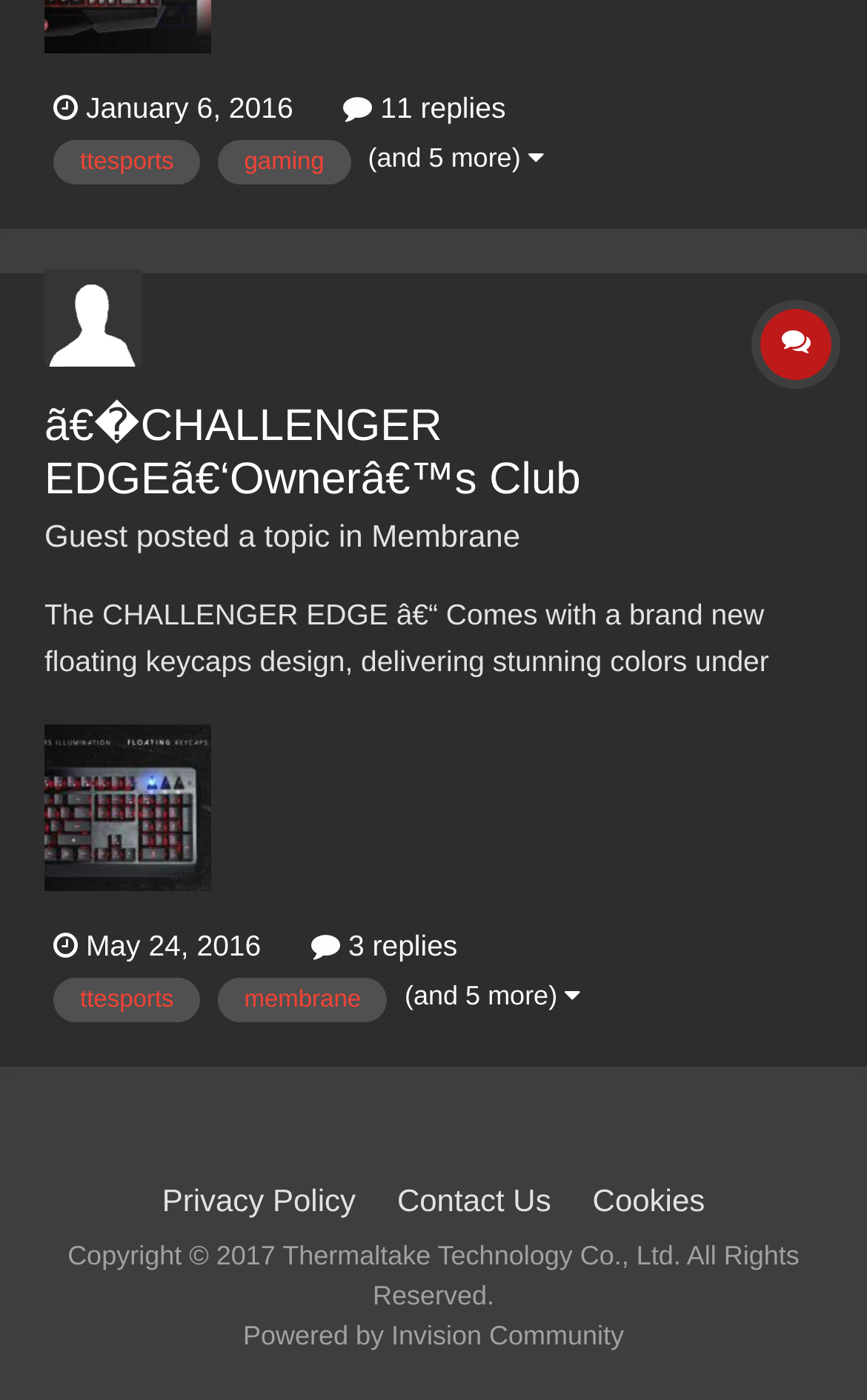Locate the bounding box coordinates of the element that should be clicked to execute the following instruction: "Show search form".

None